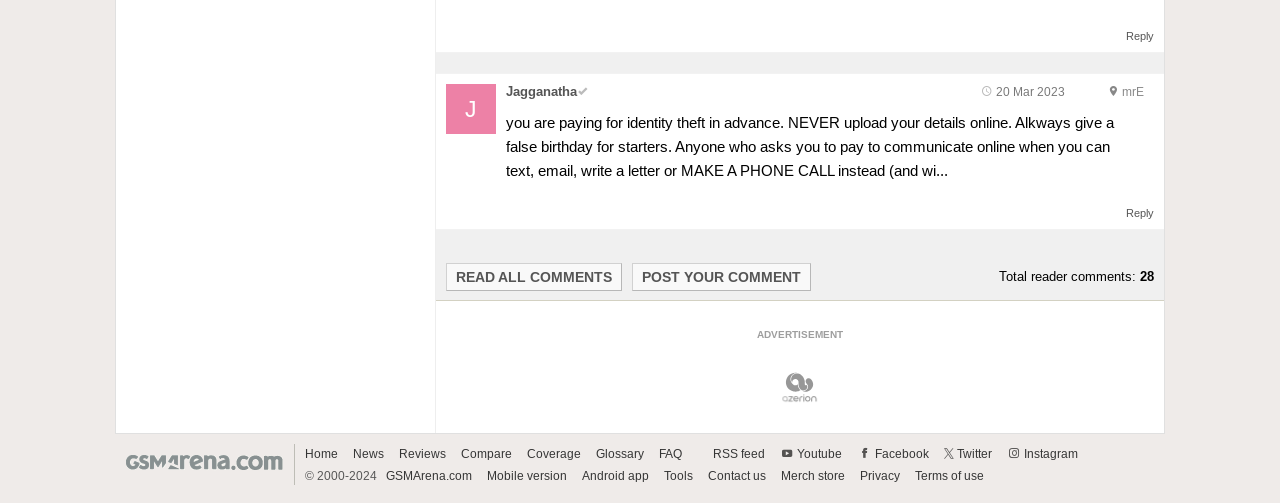Please indicate the bounding box coordinates of the element's region to be clicked to achieve the instruction: "Reply to this post". Provide the coordinates as four float numbers between 0 and 1, i.e., [left, top, right, bottom].

[0.879, 0.059, 0.901, 0.083]